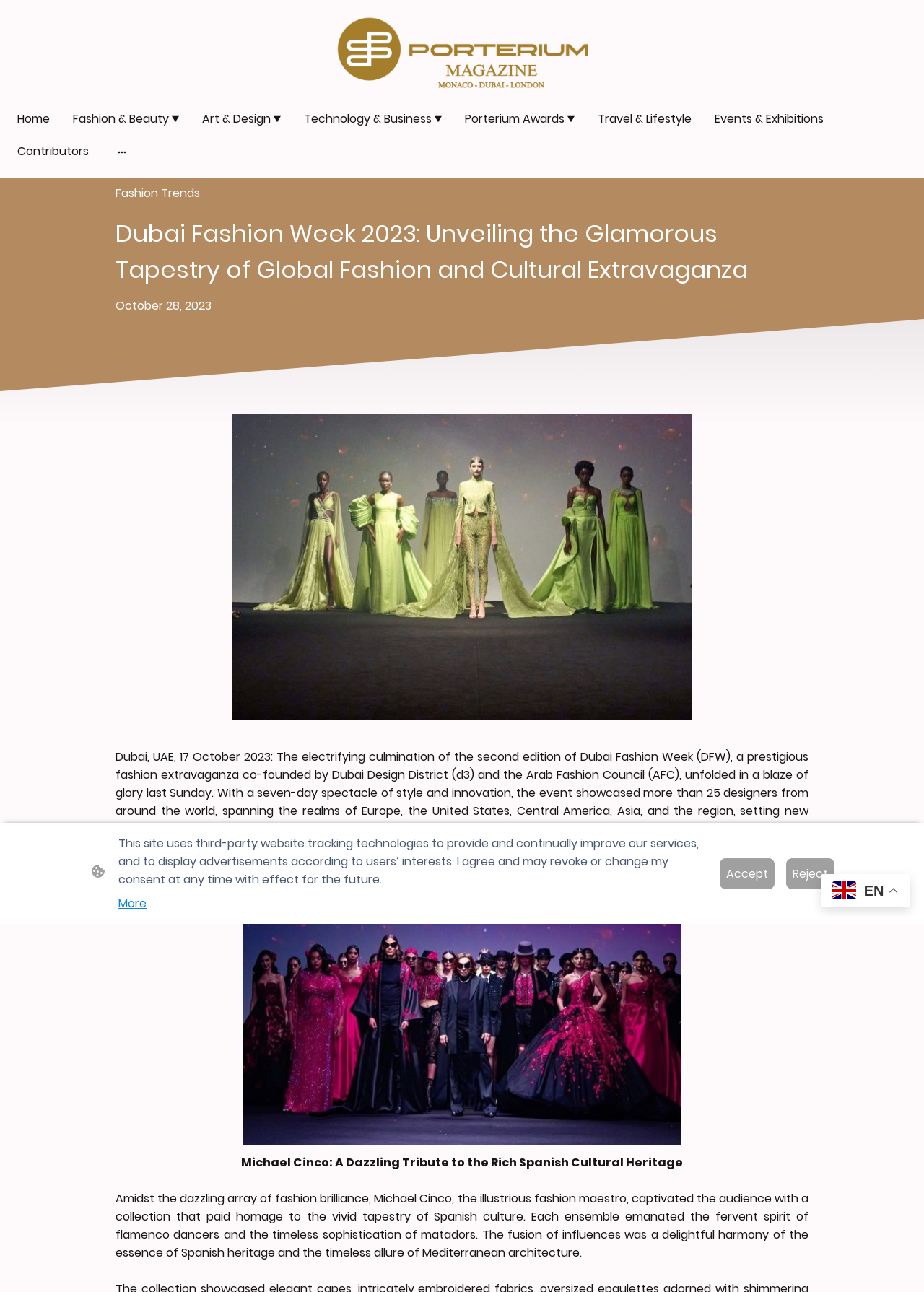Indicate the bounding box coordinates of the element that must be clicked to execute the instruction: "Switch to English language". The coordinates should be given as four float numbers between 0 and 1, i.e., [left, top, right, bottom].

[0.901, 0.682, 0.927, 0.696]